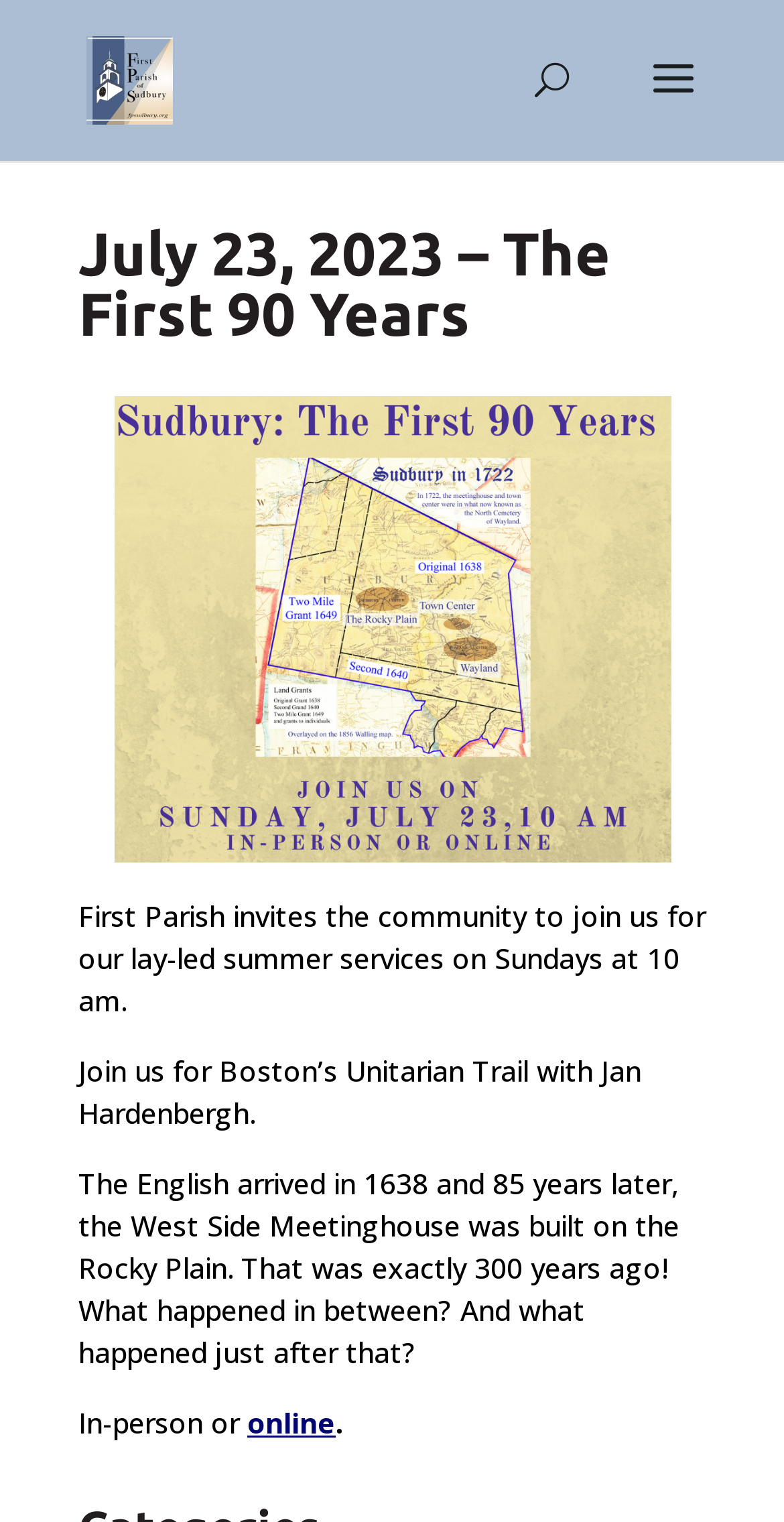Bounding box coordinates should be in the format (top-left x, top-left y, bottom-right x, bottom-right y) and all values should be floating point numbers between 0 and 1. Determine the bounding box coordinate for the UI element described as: online

[0.315, 0.922, 0.428, 0.947]